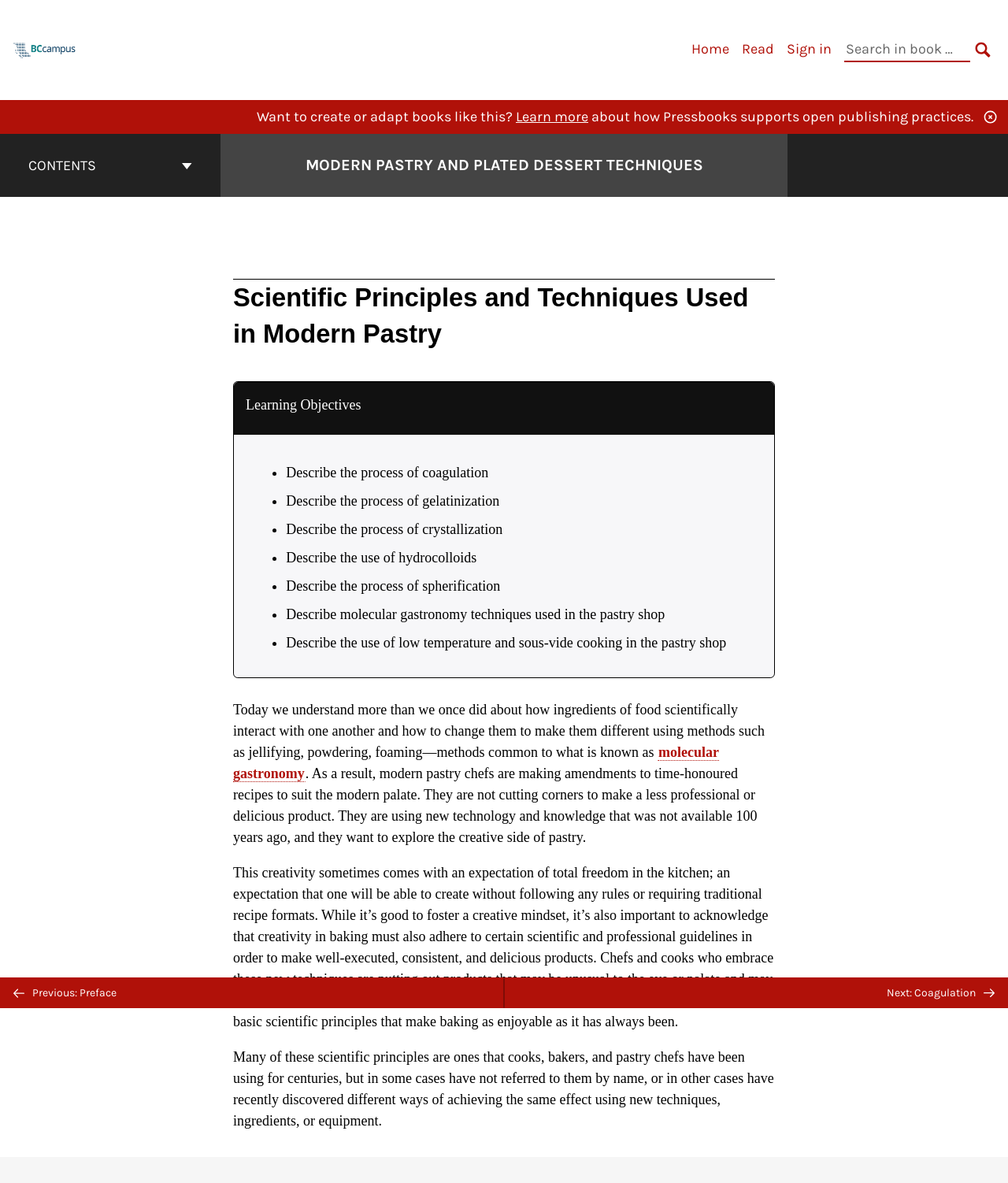Please provide the bounding box coordinate of the region that matches the element description: Home. Coordinates should be in the format (top-left x, top-left y, bottom-right x, bottom-right y) and all values should be between 0 and 1.

[0.686, 0.034, 0.723, 0.049]